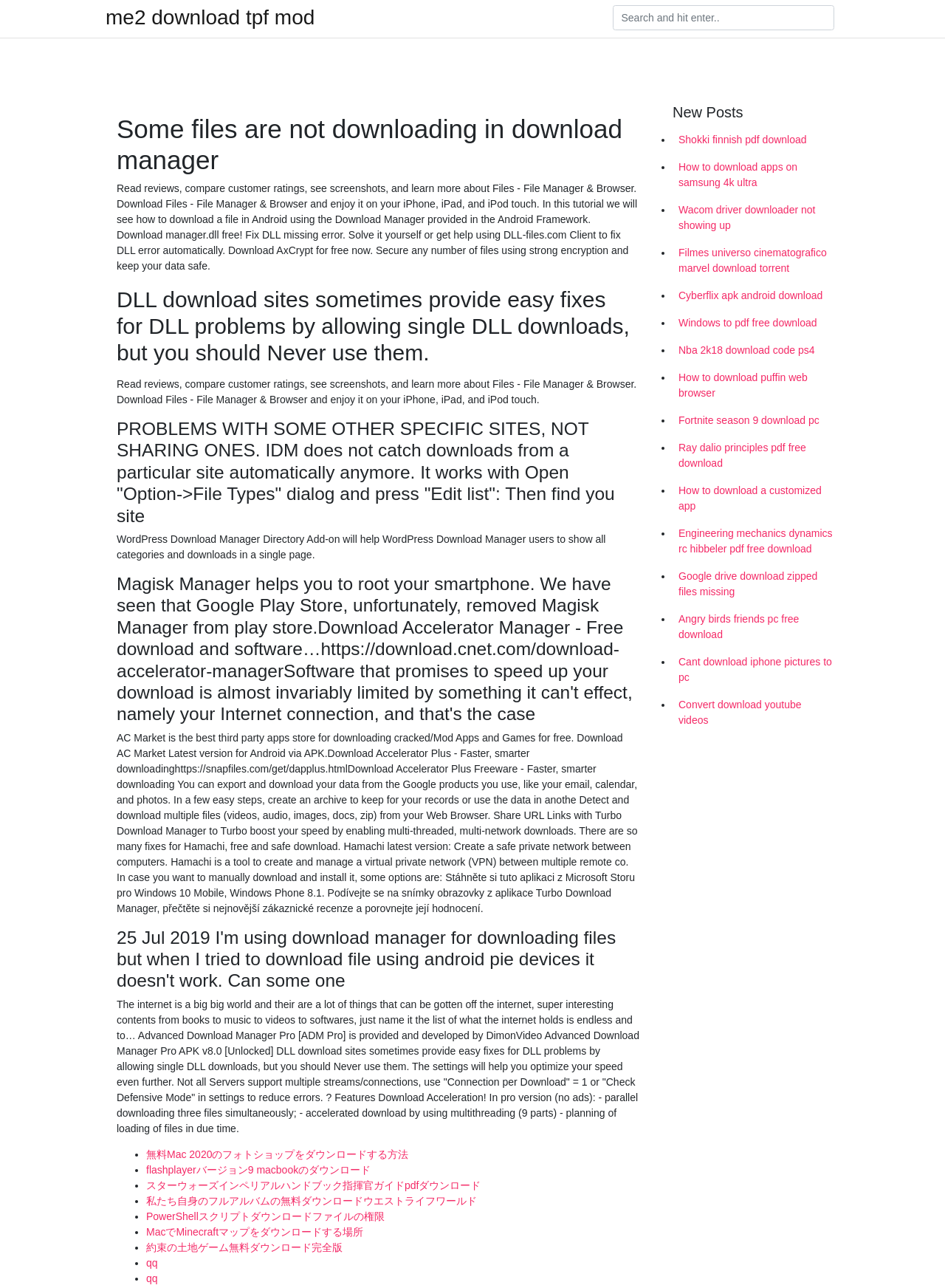Show the bounding box coordinates of the element that should be clicked to complete the task: "Click on 'me2 download tpf mod'".

[0.112, 0.007, 0.333, 0.02]